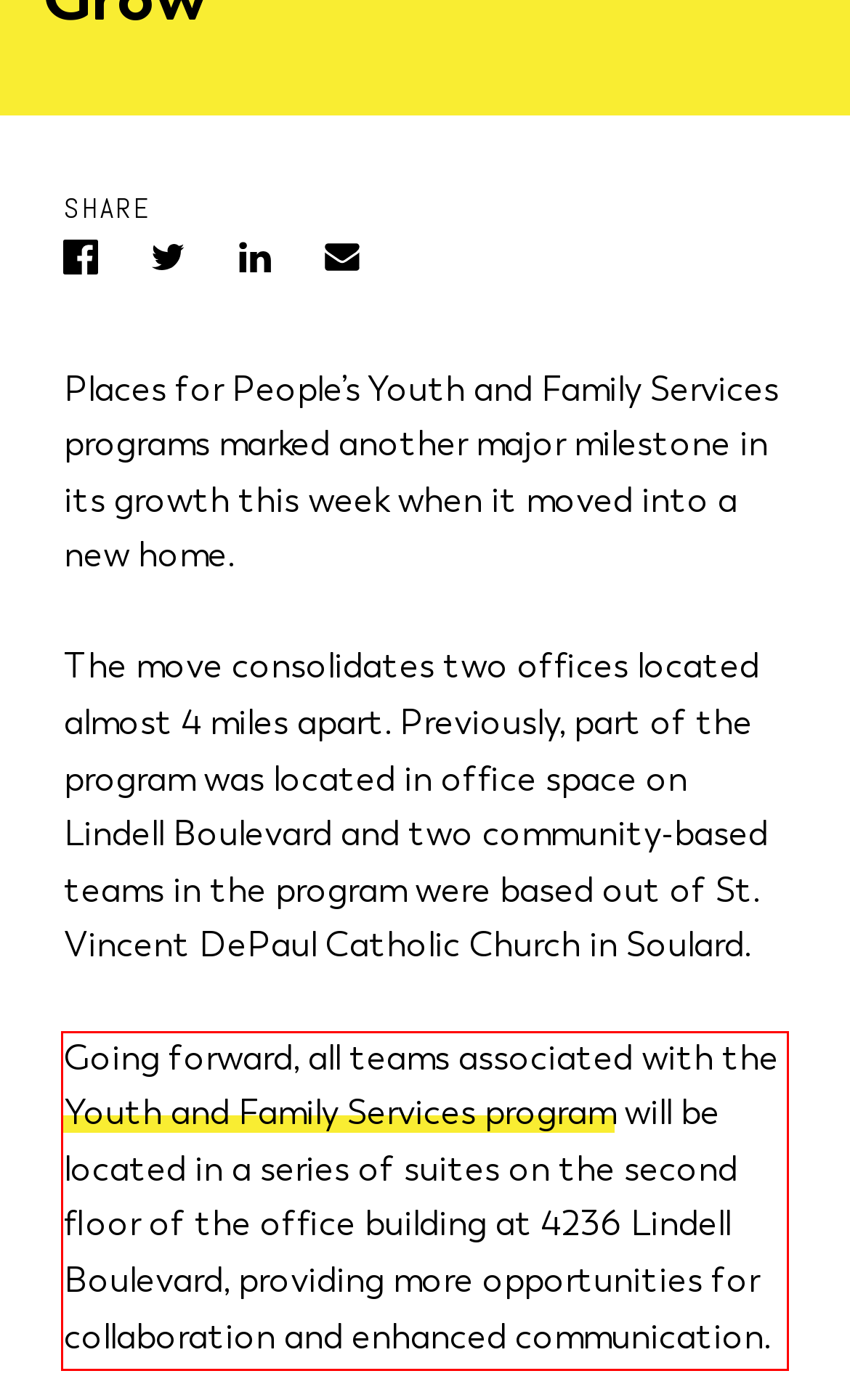You have a screenshot of a webpage with a red bounding box. Identify and extract the text content located inside the red bounding box.

Going forward, all teams associated with the Youth and Family Services program will be located in a series of suites on the second floor of the office building at 4236 Lindell Boulevard, providing more opportunities for collaboration and enhanced communication.